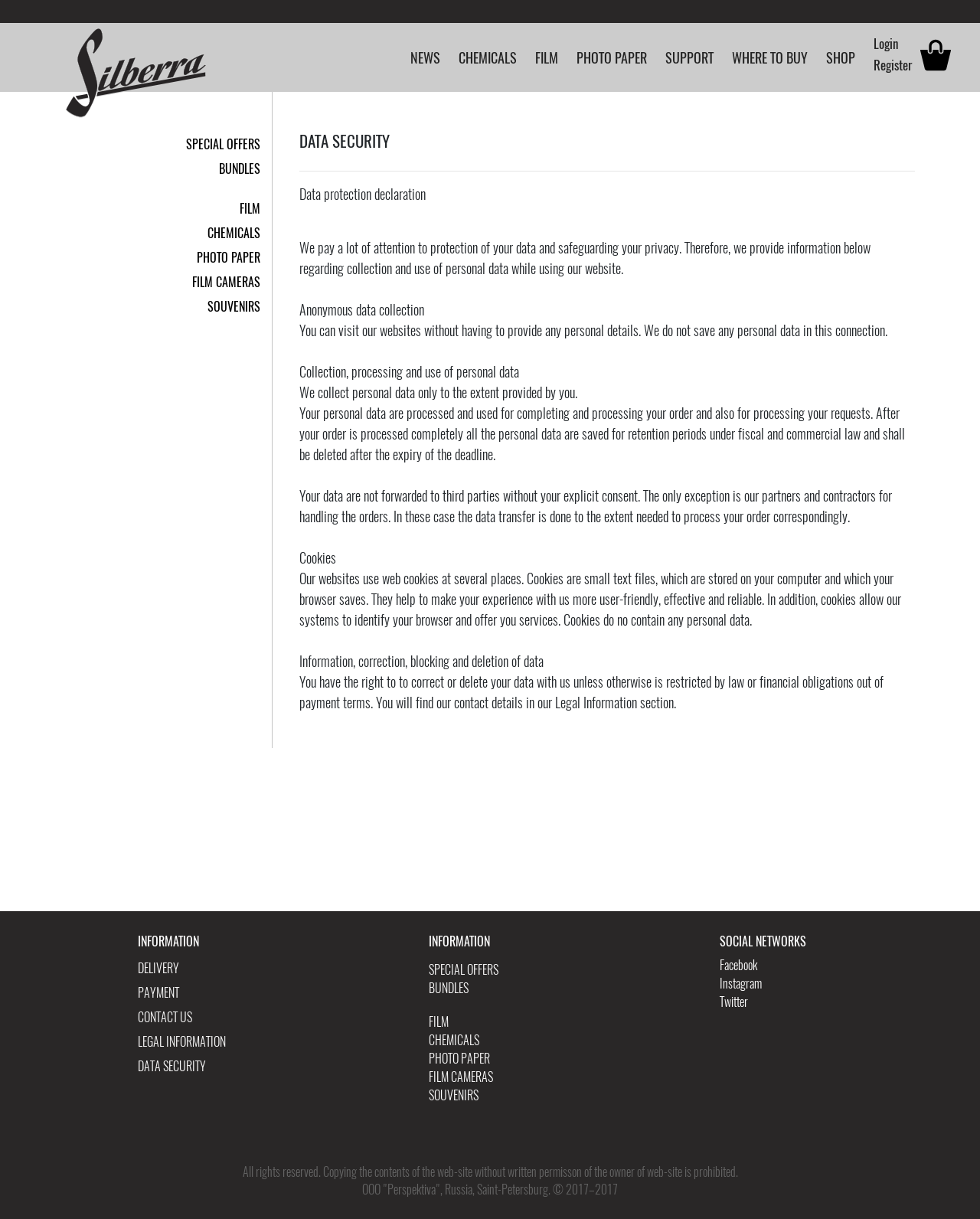What is the purpose of cookies on the website?
Please look at the screenshot and answer in one word or a short phrase.

To make user experience more user-friendly